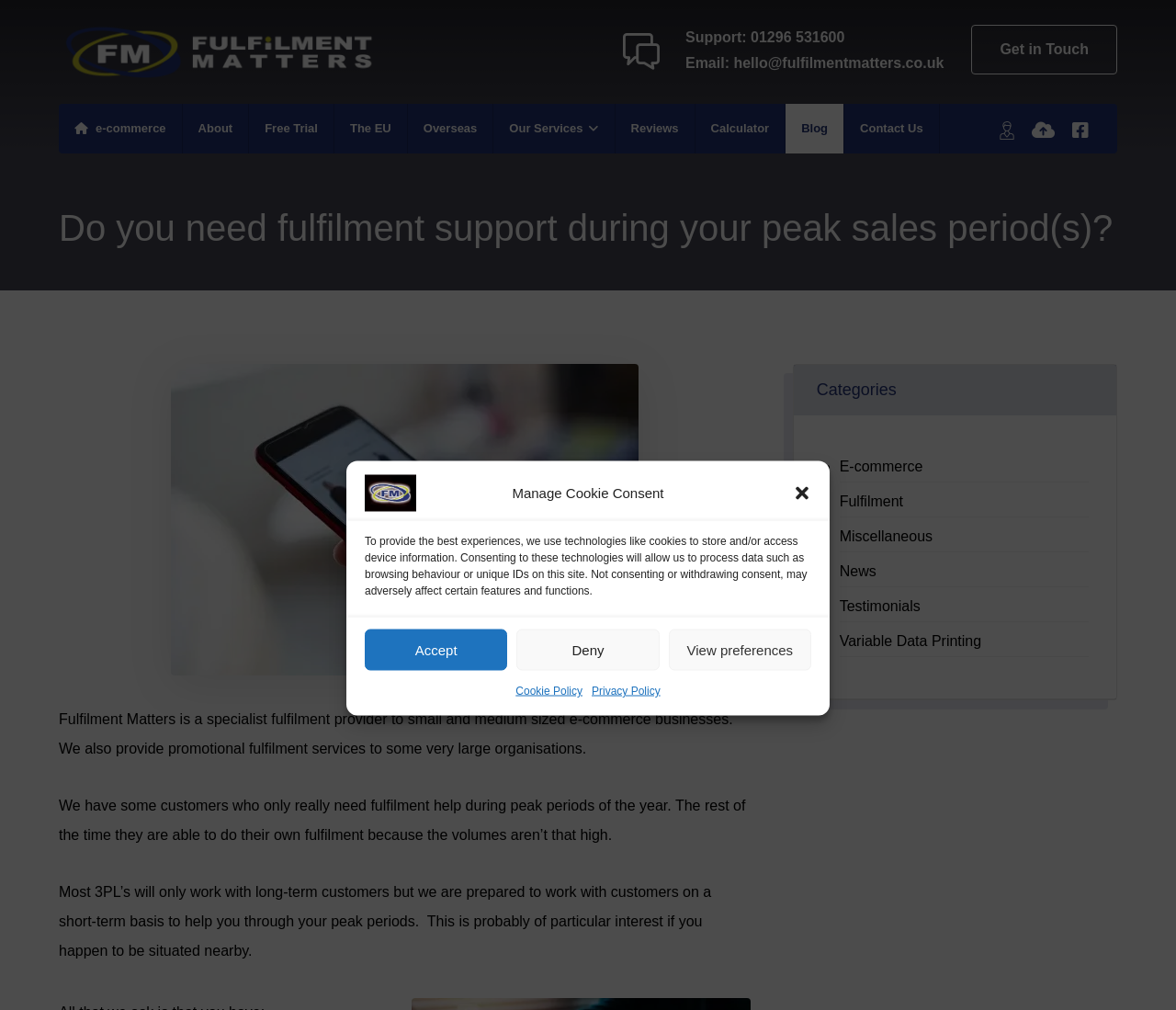Identify the title of the webpage and provide its text content.

Do you need fulfilment support during your peak sales period(s)?